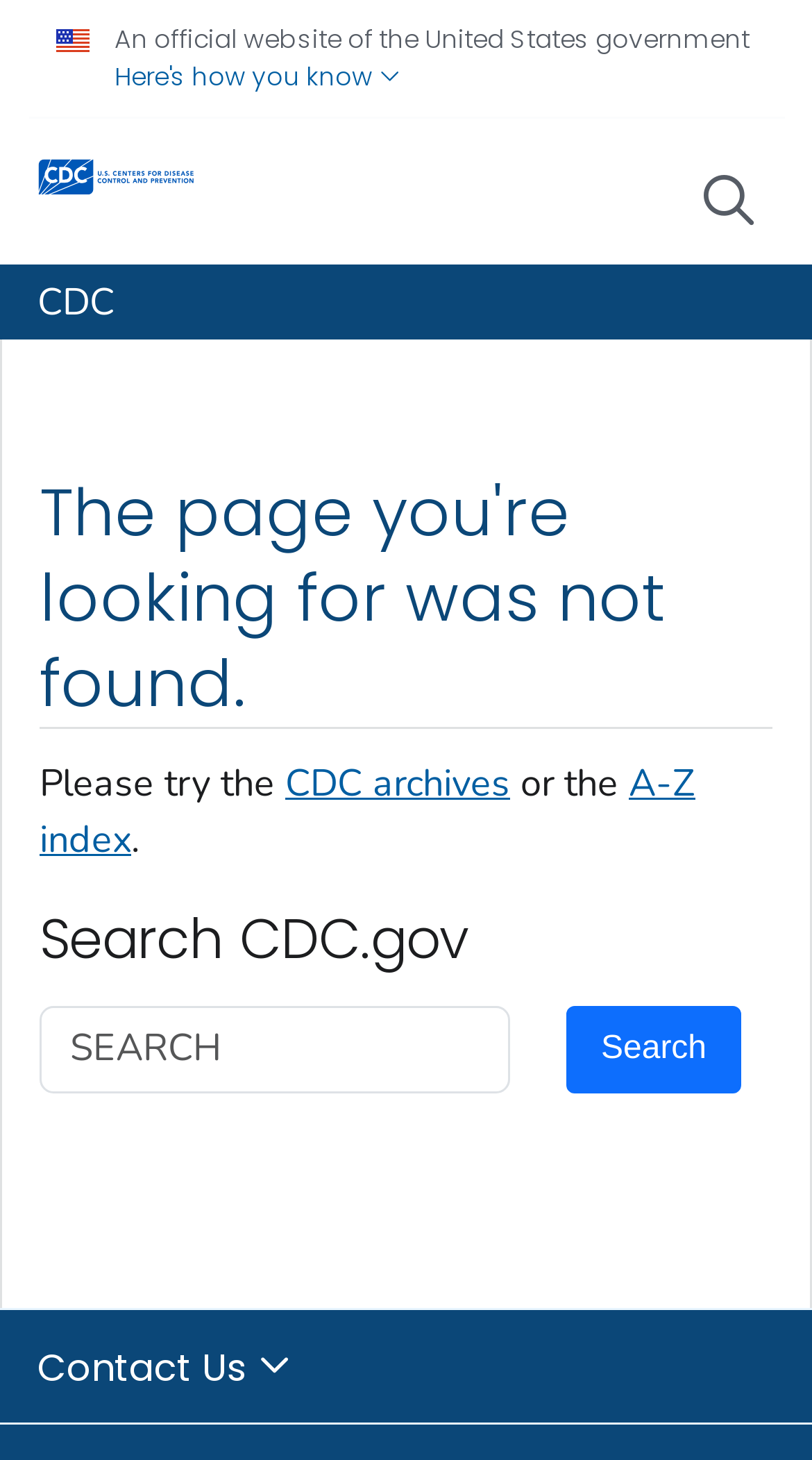Reply to the question with a brief word or phrase: What is the purpose of the textbox?

Search